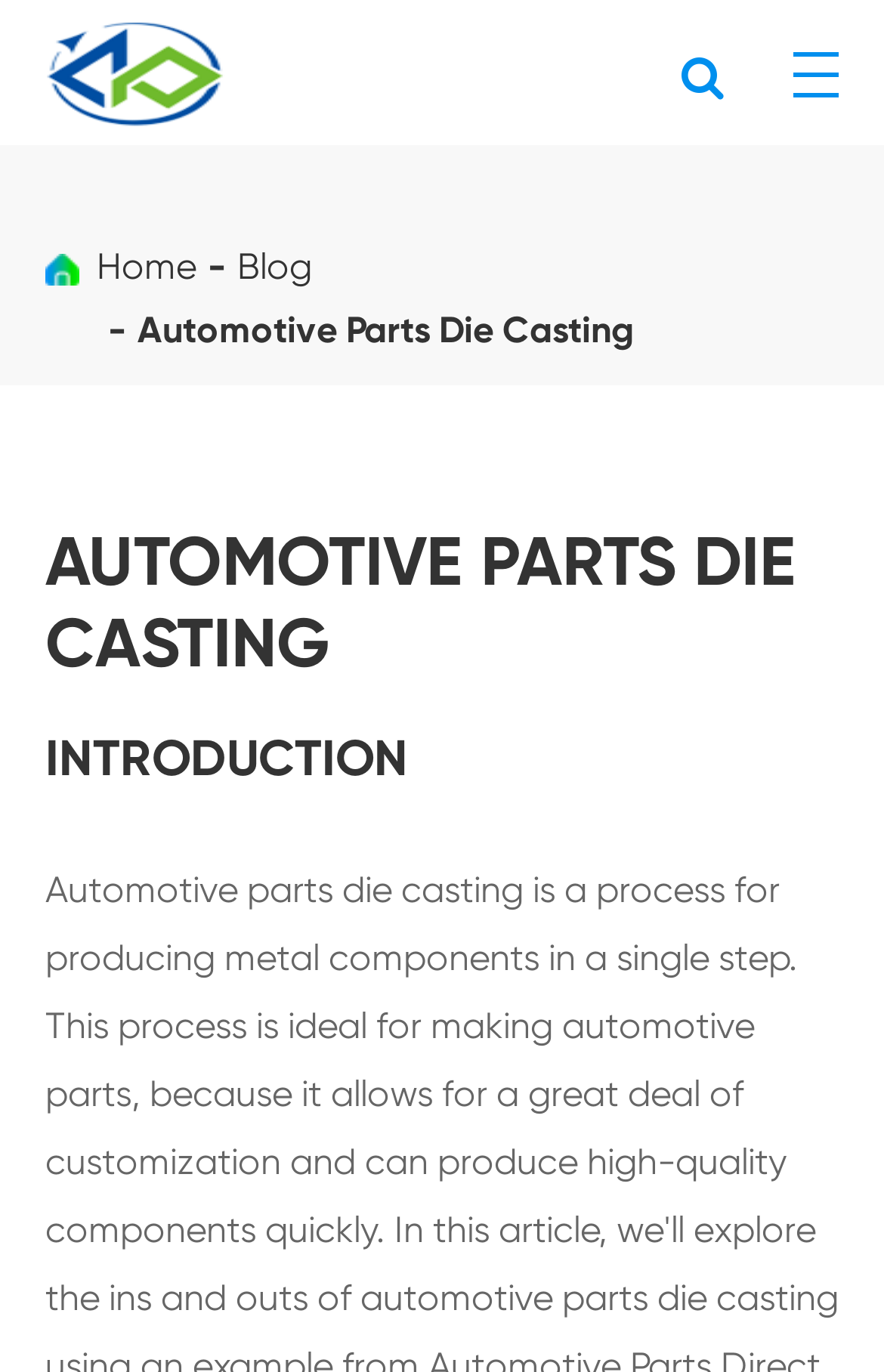Please identify the webpage's heading and generate its text content.

AUTOMOTIVE PARTS DIE CASTING